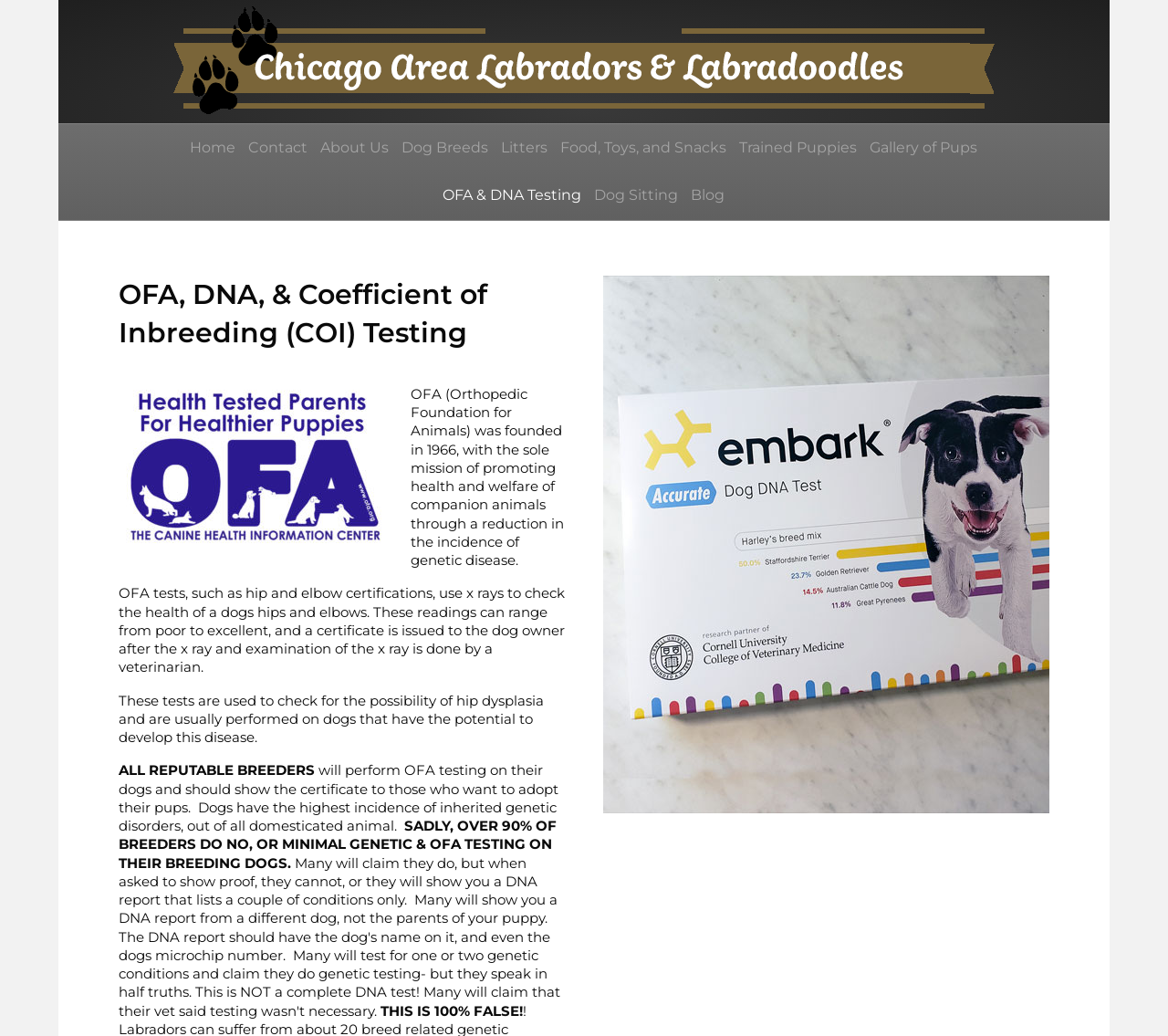Give a concise answer using one word or a phrase to the following question:
What is the purpose of OFA testing?

Check for hip dysplasia